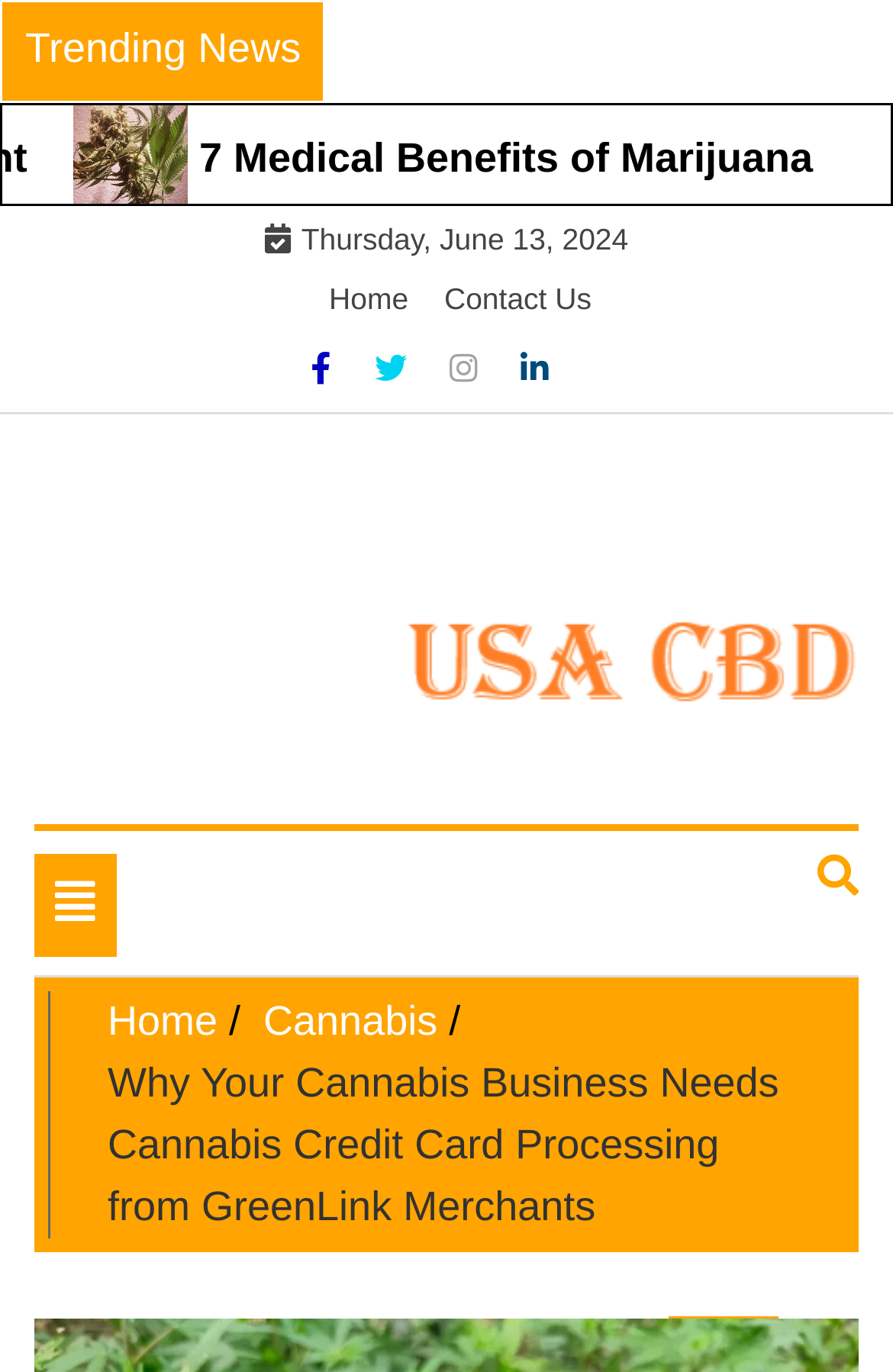Pinpoint the bounding box coordinates of the element to be clicked to execute the instruction: "Toggle navigation".

[0.038, 0.622, 0.131, 0.697]